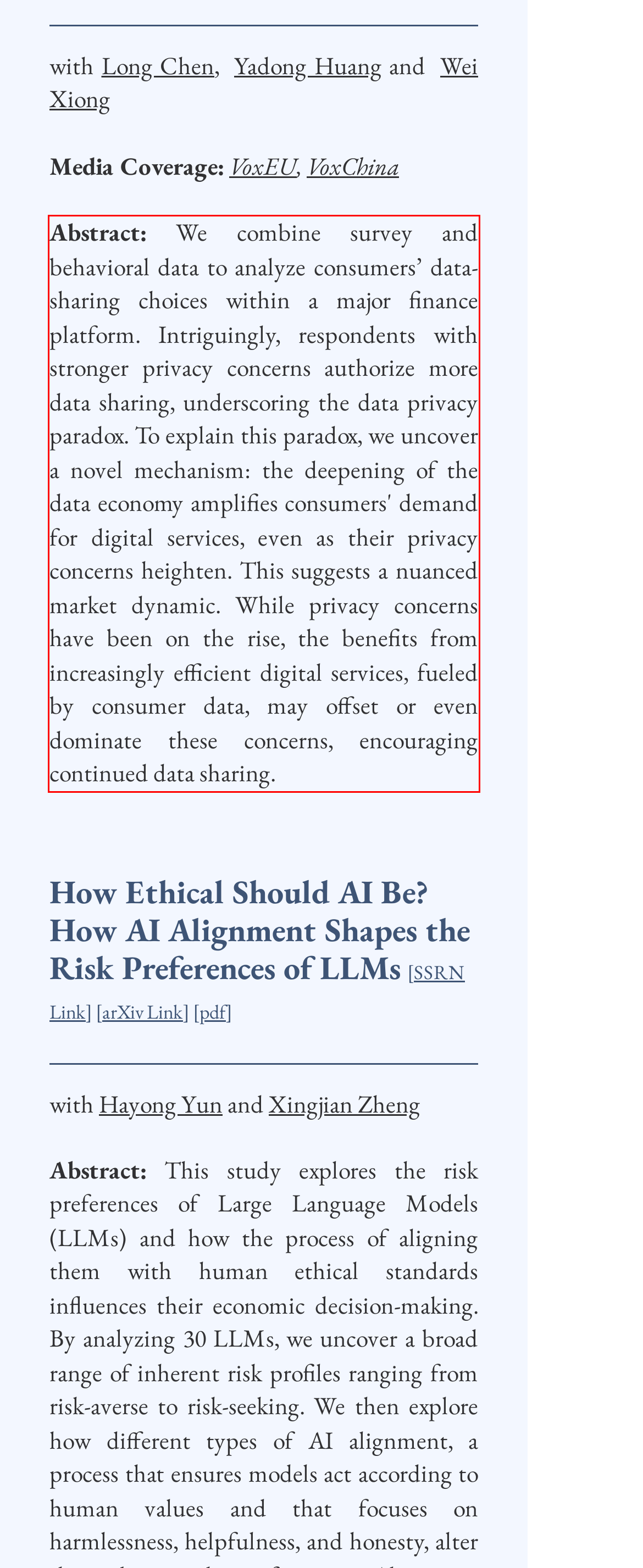You are presented with a screenshot containing a red rectangle. Extract the text found inside this red bounding box.

Abstract: We combine survey and behavioral data to analyze consumers’ data-sharing choices within a major finance platform. Intriguingly, respondents with stronger privacy concerns authorize more data sharing, underscoring the data privacy paradox. To explain this paradox, we uncover a novel mechanism: the deepening of the data economy amplifies consumers' demand for digital services, even as their privacy concerns heighten. This suggests a nuanced market dynamic. While privacy concerns have been on the rise, the benefits from increasingly efficient digital services, fueled by consumer data, may offset or even dominate these concerns, encouraging continued data sharing.